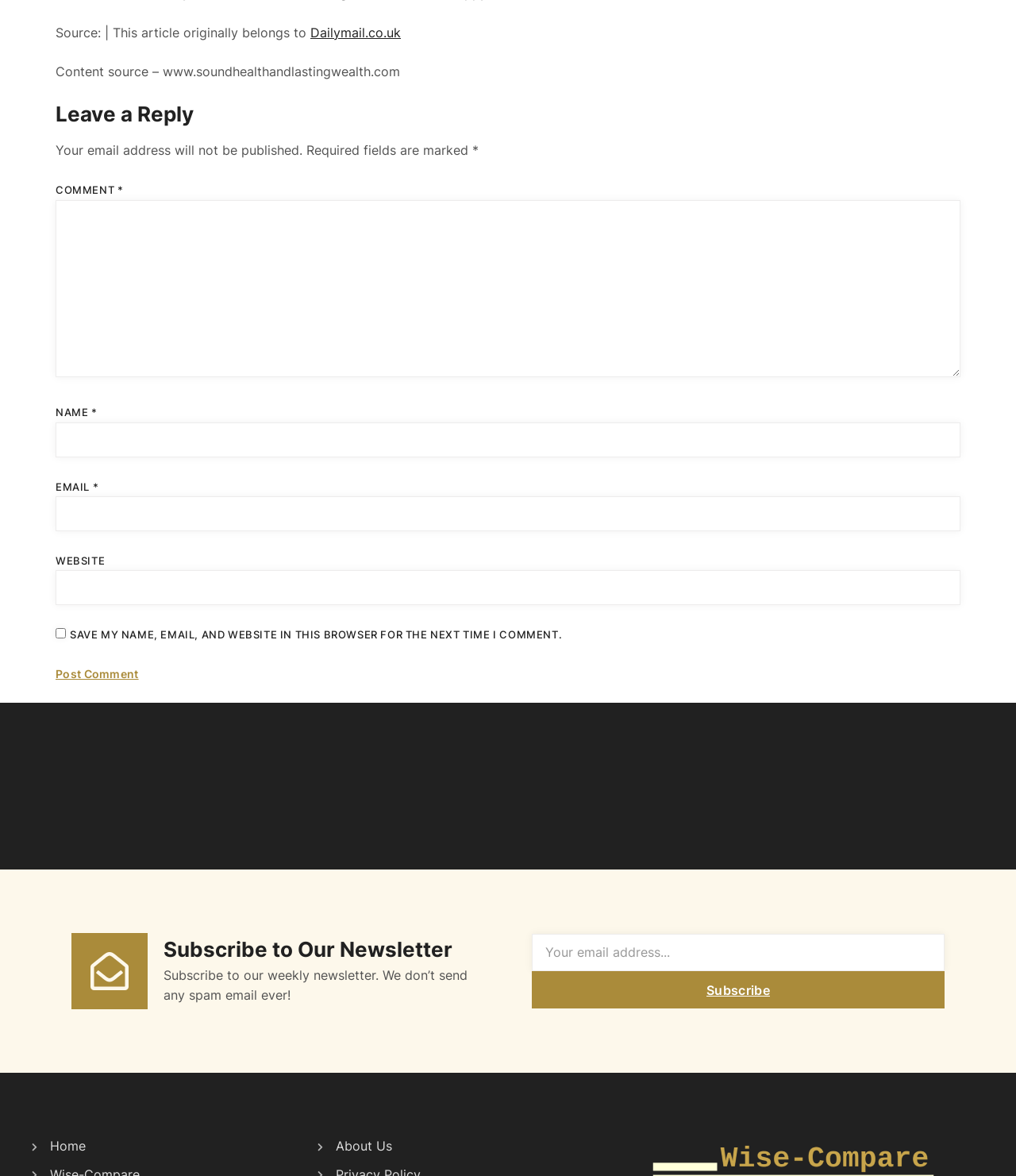Determine the coordinates of the bounding box that should be clicked to complete the instruction: "Subscribe to the newsletter". The coordinates should be represented by four float numbers between 0 and 1: [left, top, right, bottom].

[0.523, 0.826, 0.93, 0.858]